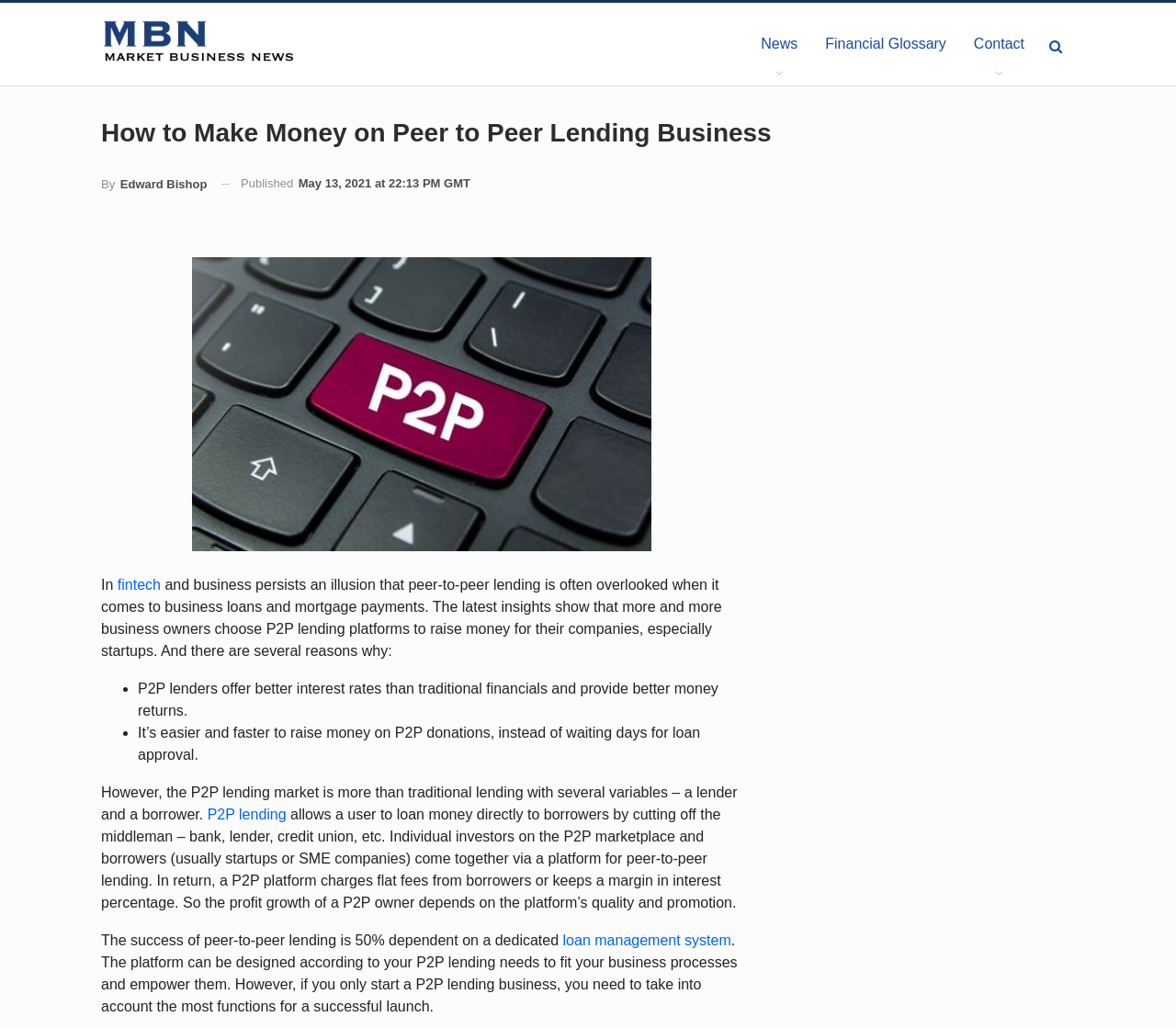What is crucial for the success of a P2P lending business?
Please respond to the question with as much detail as possible.

The article states that the success of peer-to-peer lending is 50% dependent on a dedicated loan management system, which is essential for a successful P2P lending business.